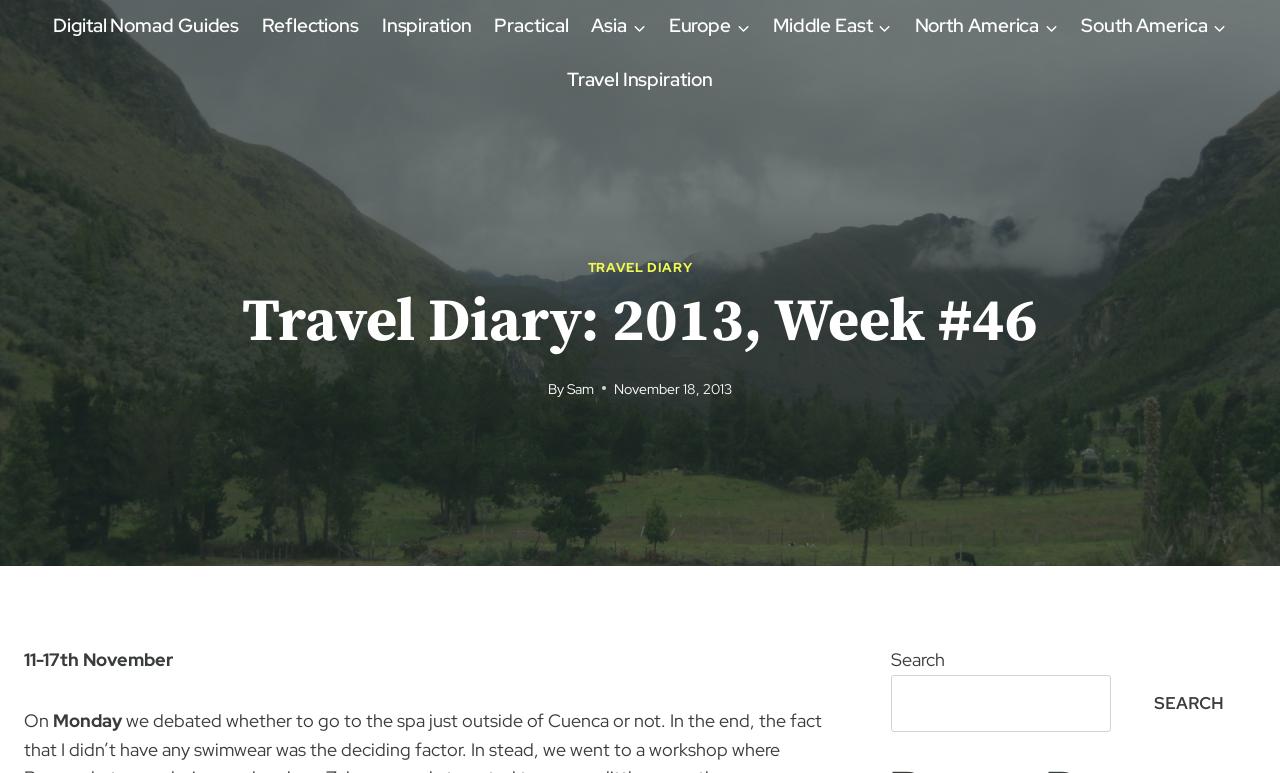Construct a comprehensive description capturing every detail on the webpage.

This webpage is a travel diary entry for the 46th week of 2013, specifically focusing on Cuenca, Ecuador. At the top, there is a primary navigation menu that spans almost the entire width of the page, containing links to various categories such as "Digital Nomad Guides", "Reflections", "Inspiration", and more. Each of these links has a corresponding button to expand a child menu.

Below the navigation menu, there is a header section that takes up about two-thirds of the page's height. Within this section, there is a prominent link to "TRAVEL DIARY" and a heading that reads "Travel Diary: 2013, Week #46". The author's name, "Sam", is mentioned alongside the text "By". The date of the entry, "November 18, 2013", is displayed prominently, along with a secondary date range "11-17th November".

On the right side of the page, there is a search bar that allows users to search for specific content. The search bar is accompanied by a "SEARCH" button.

The overall layout of the page is organized, with clear headings and concise text. The use of links and buttons provides easy navigation to different sections of the website.